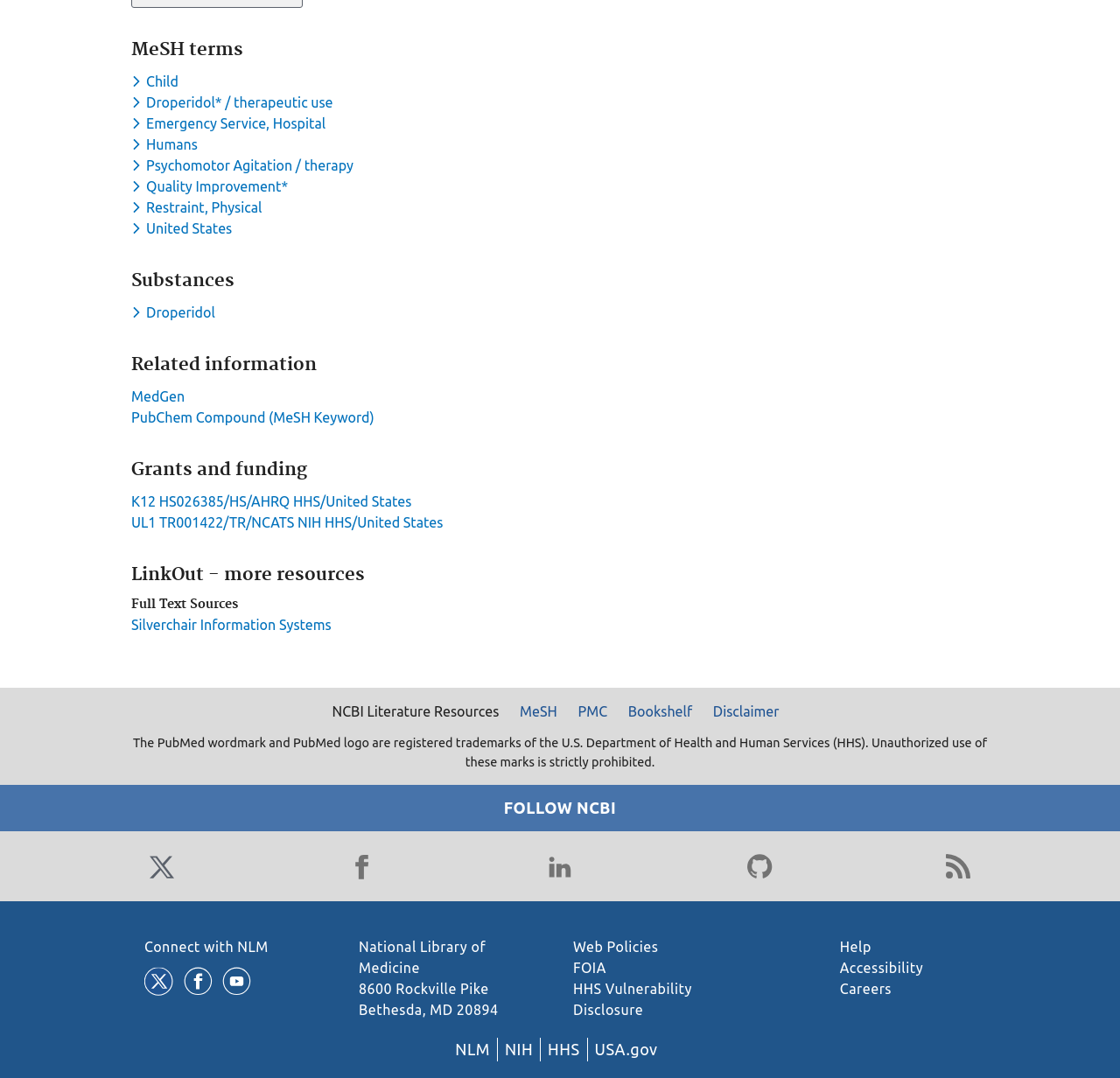Respond to the question with just a single word or phrase: 
How many dropdown menus are available for MeSH terms?

8